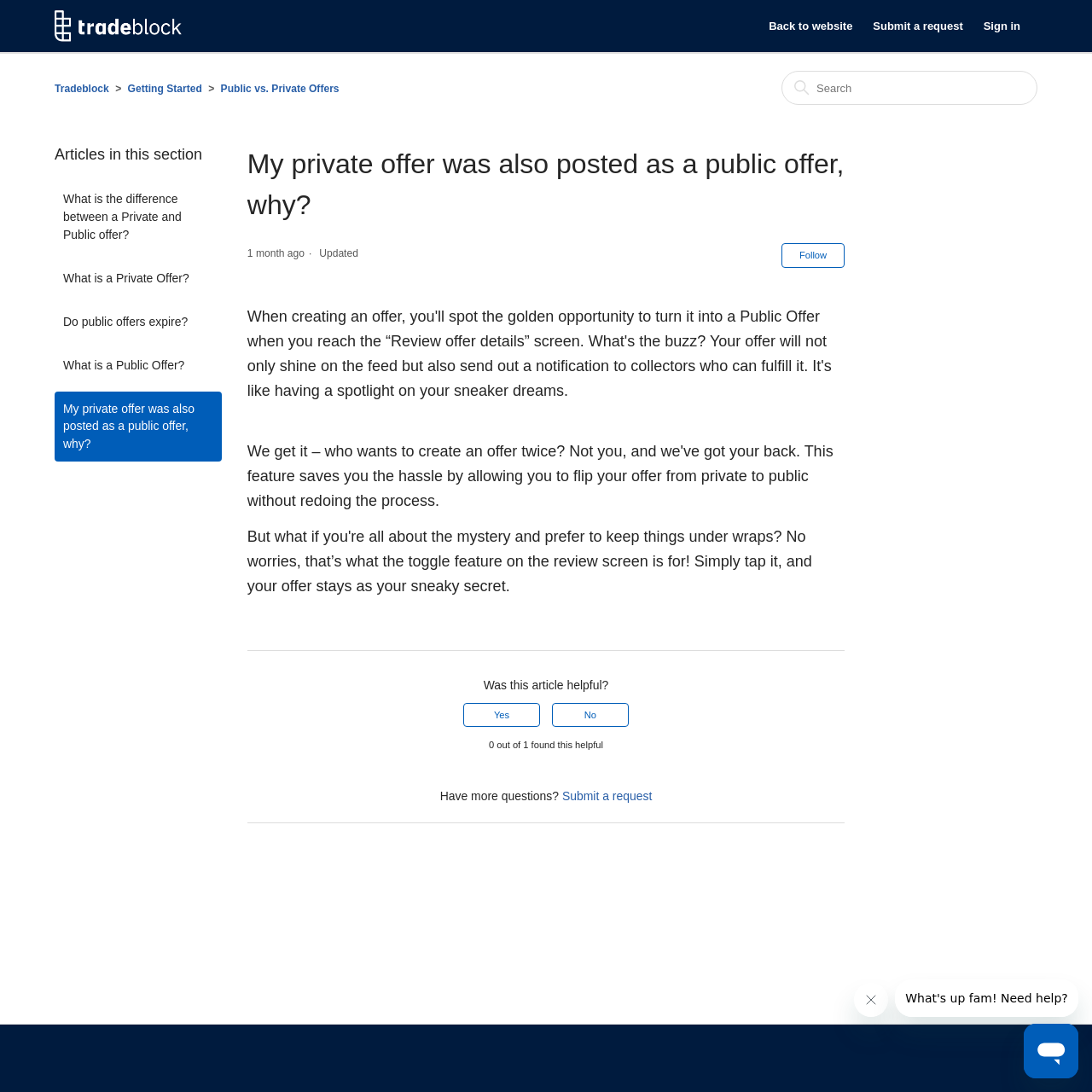What is the purpose of the search bar?
Use the screenshot to answer the question with a single word or phrase.

Search articles